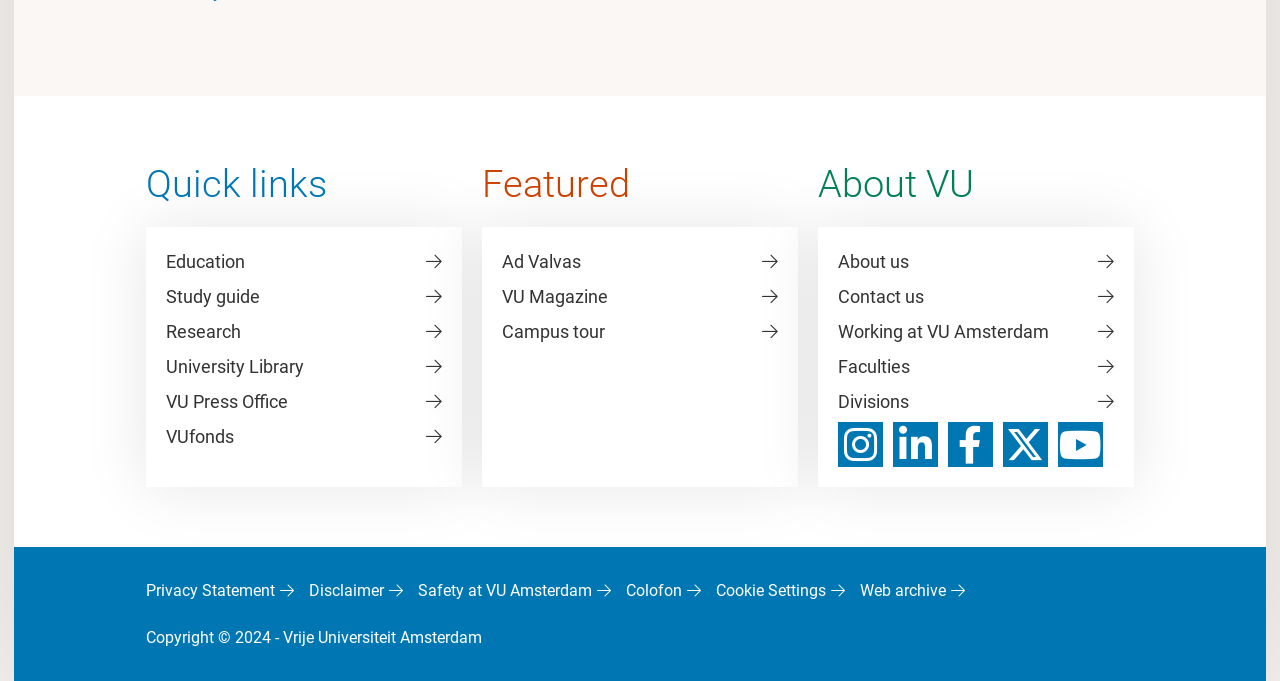Answer in one word or a short phrase: 
What are the quick links provided?

Education, Study guide, Research, University Library, VU Press Office, VUfonds